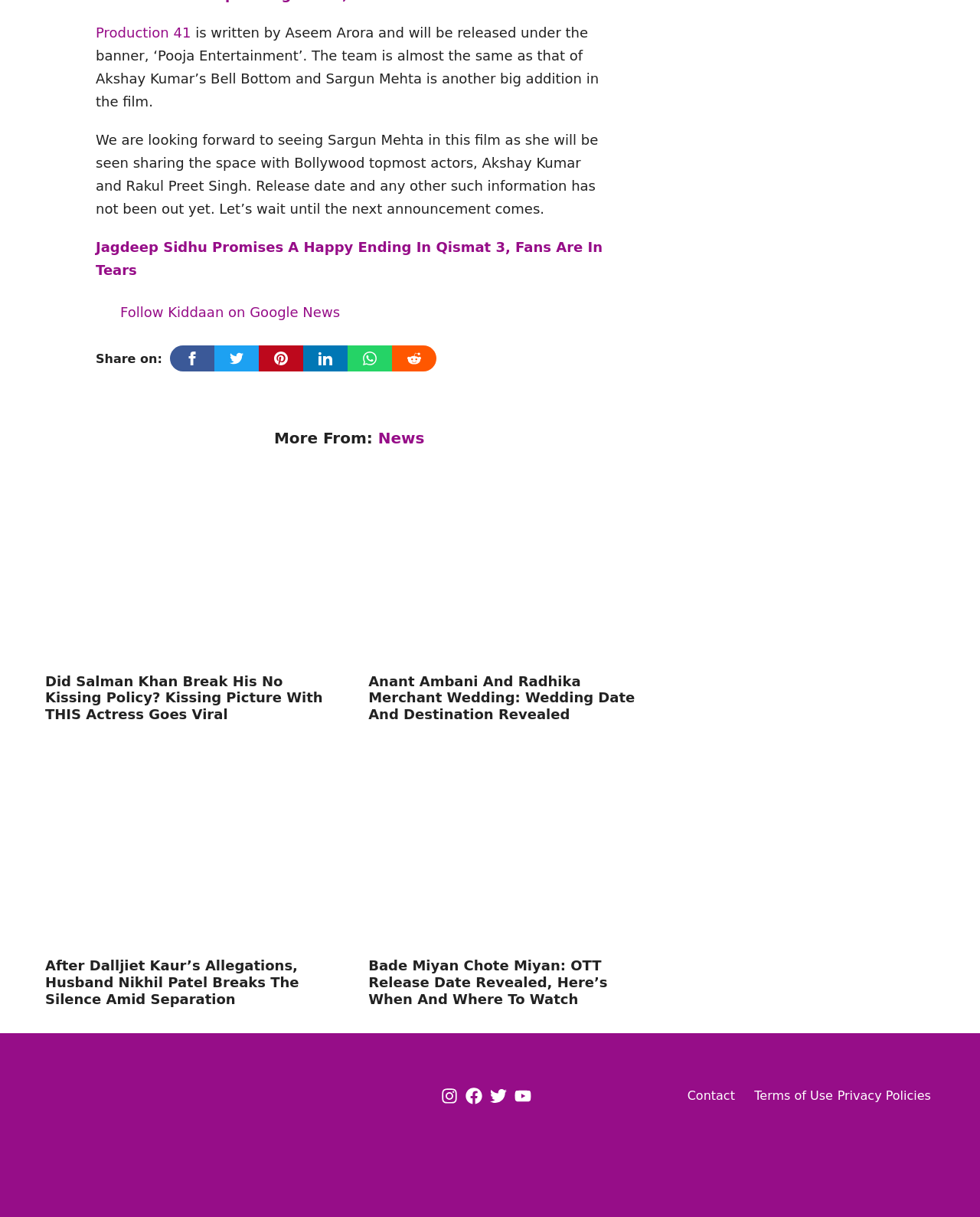Return the bounding box coordinates of the UI element that corresponds to this description: "aria-label="Footer Social Icon"". The coordinates must be given as four float numbers in the range of 0 and 1, [left, top, right, bottom].

[0.475, 0.894, 0.492, 0.907]